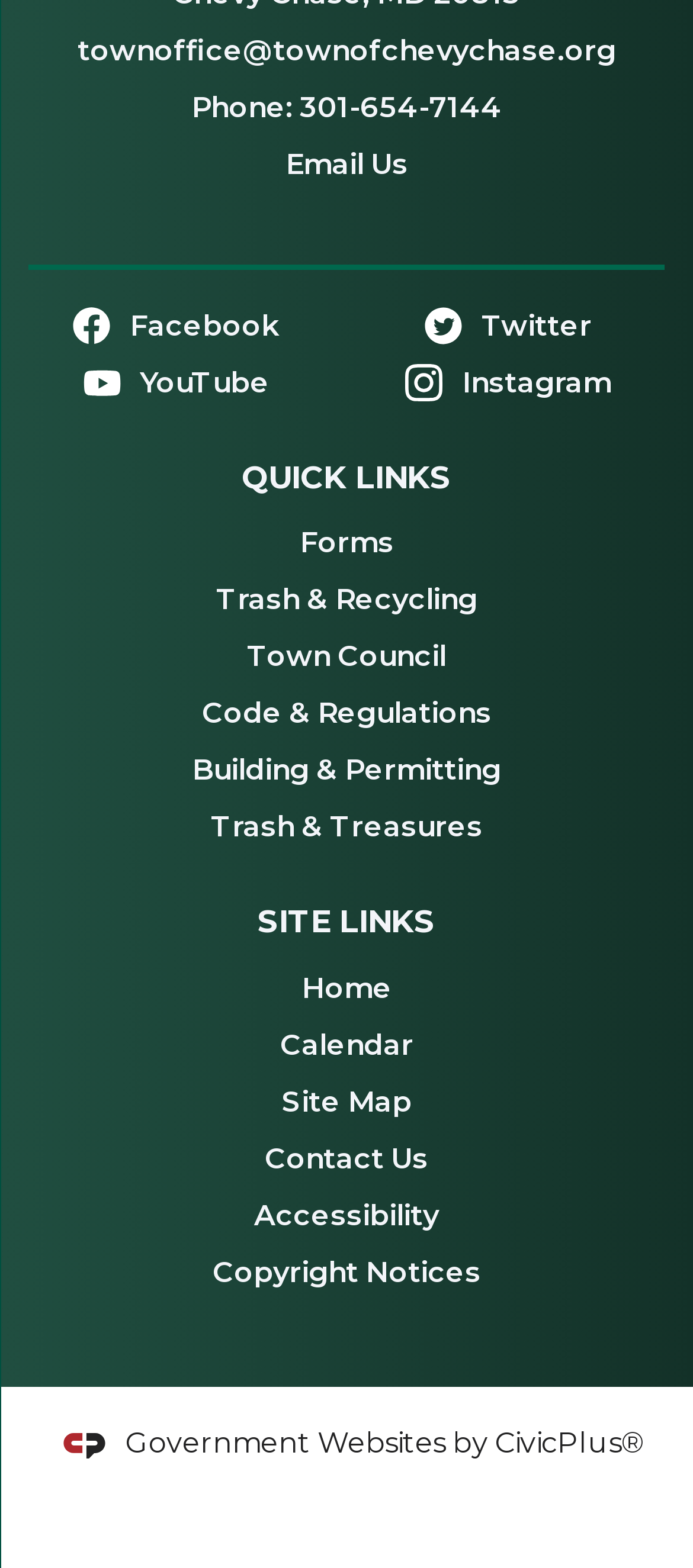Use the details in the image to answer the question thoroughly: 
What social media platforms are available?

I found the social media platforms by looking at the link elements with the text 'Facebook', 'YouTube', 'Twitter', and 'Instagram' which are located in the top section of the webpage.